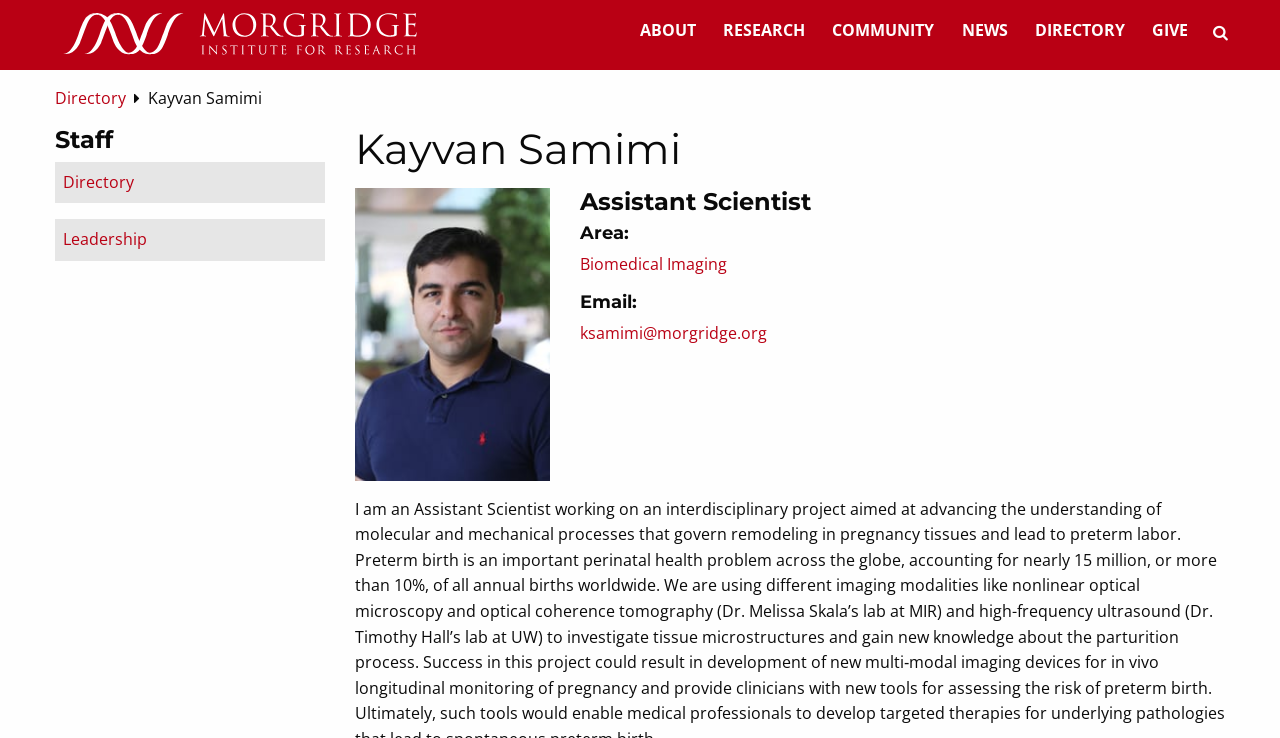Identify the bounding box coordinates for the element that needs to be clicked to fulfill this instruction: "learn about biomedical imaging". Provide the coordinates in the format of four float numbers between 0 and 1: [left, top, right, bottom].

[0.453, 0.342, 0.568, 0.372]